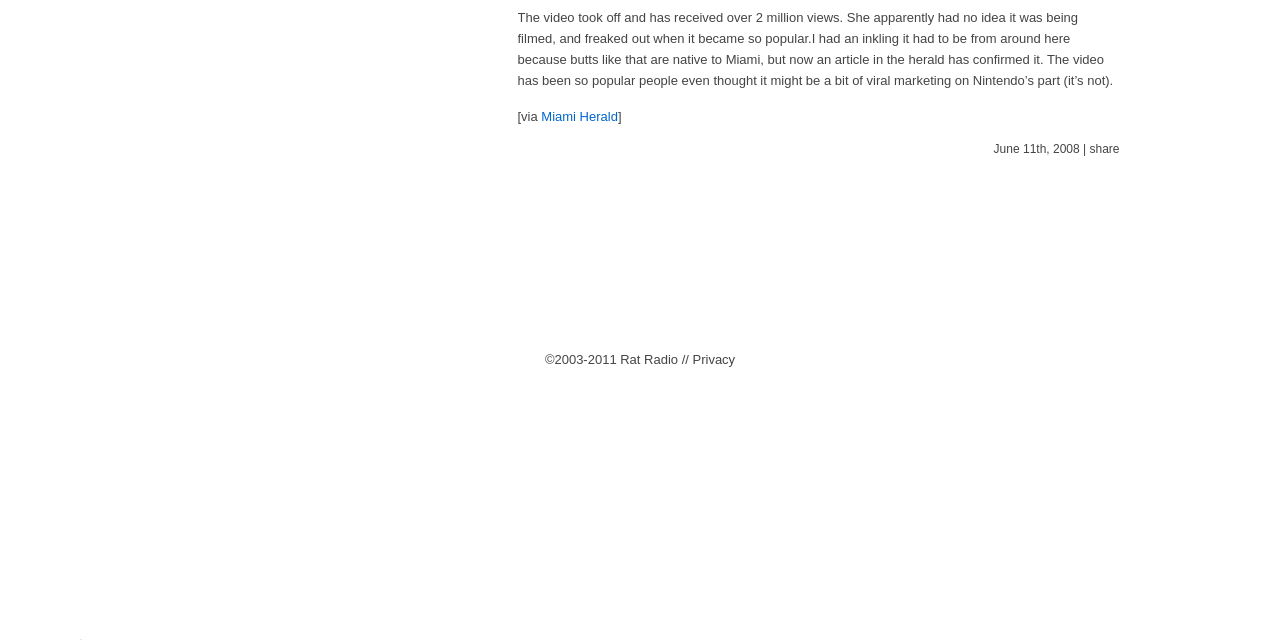Predict the bounding box of the UI element based on the description: "Miami Herald". The coordinates should be four float numbers between 0 and 1, formatted as [left, top, right, bottom].

[0.423, 0.17, 0.483, 0.194]